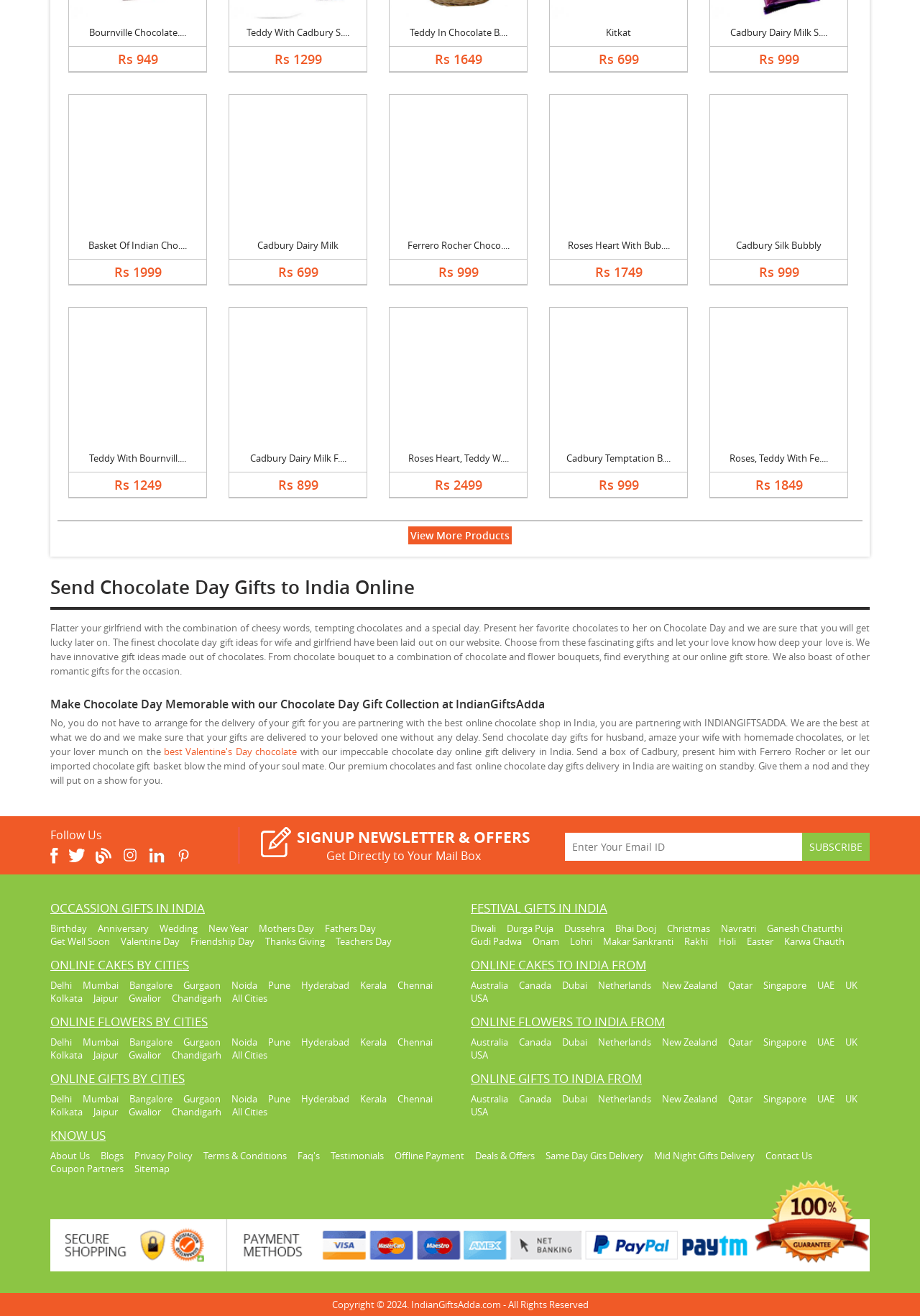Provide the bounding box coordinates for the UI element described in this sentence: "Rs 899 999". The coordinates should be four float values between 0 and 1, i.e., [left, top, right, bottom].

[0.302, 0.364, 0.346, 0.374]